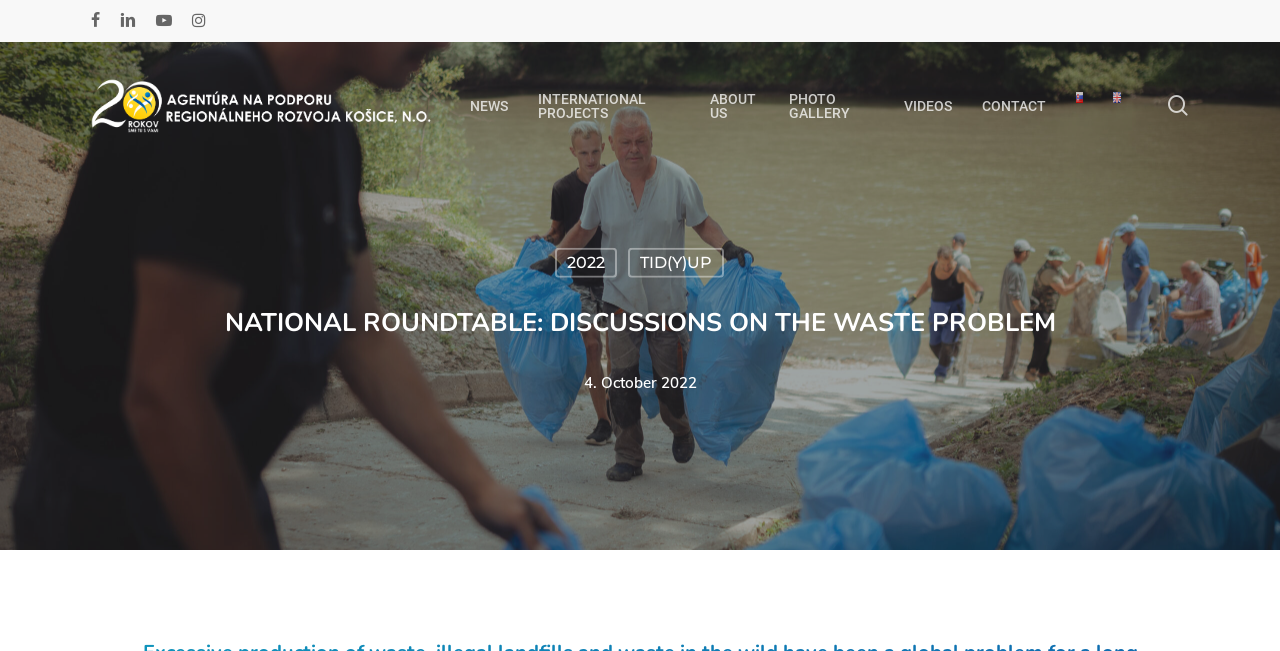Please identify the coordinates of the bounding box for the clickable region that will accomplish this instruction: "Visit Facebook page".

[0.071, 0.011, 0.078, 0.054]